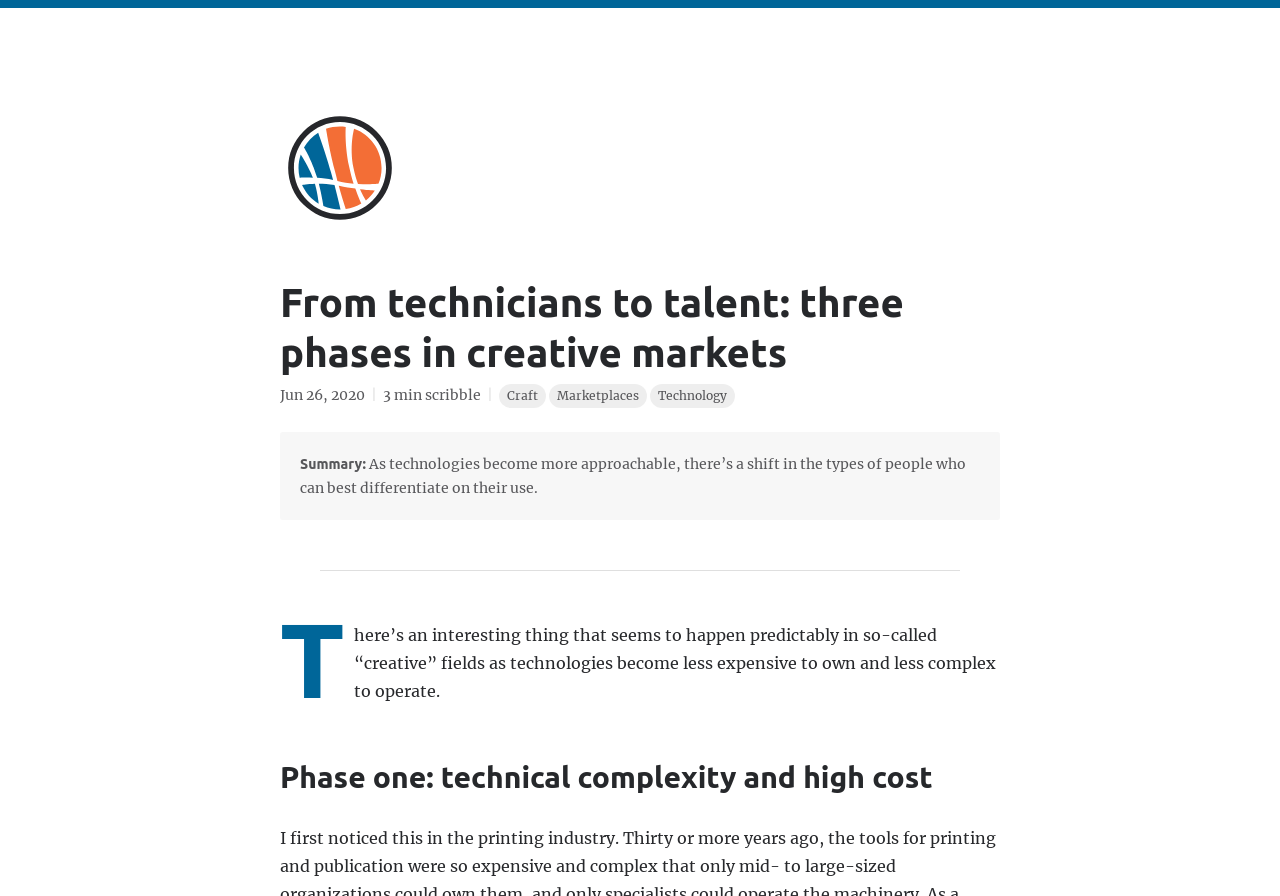Please determine and provide the text content of the webpage's heading.

From technicians to talent: three phases in creative markets